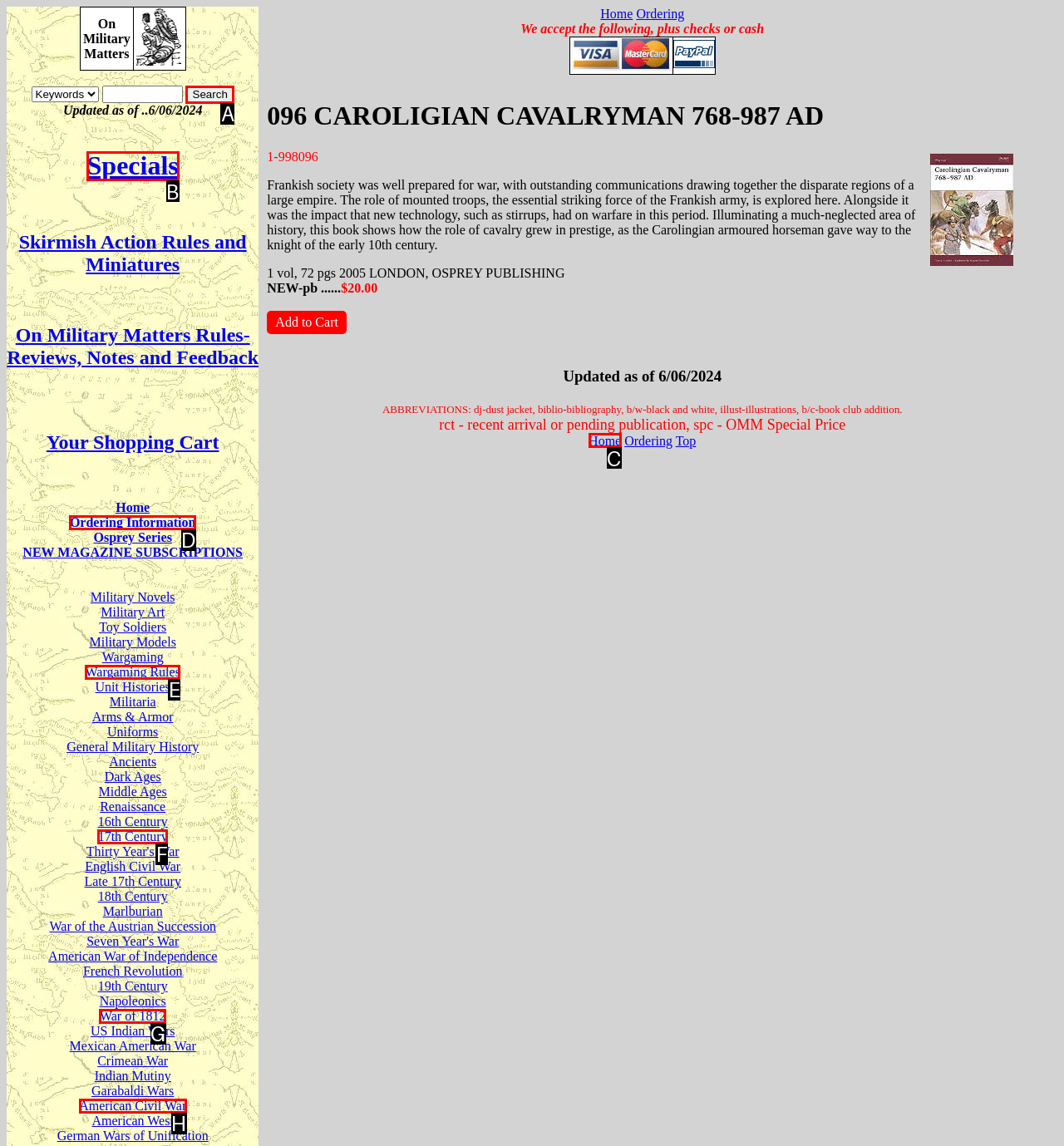Identify the letter of the UI element I need to click to carry out the following instruction: View specials

B